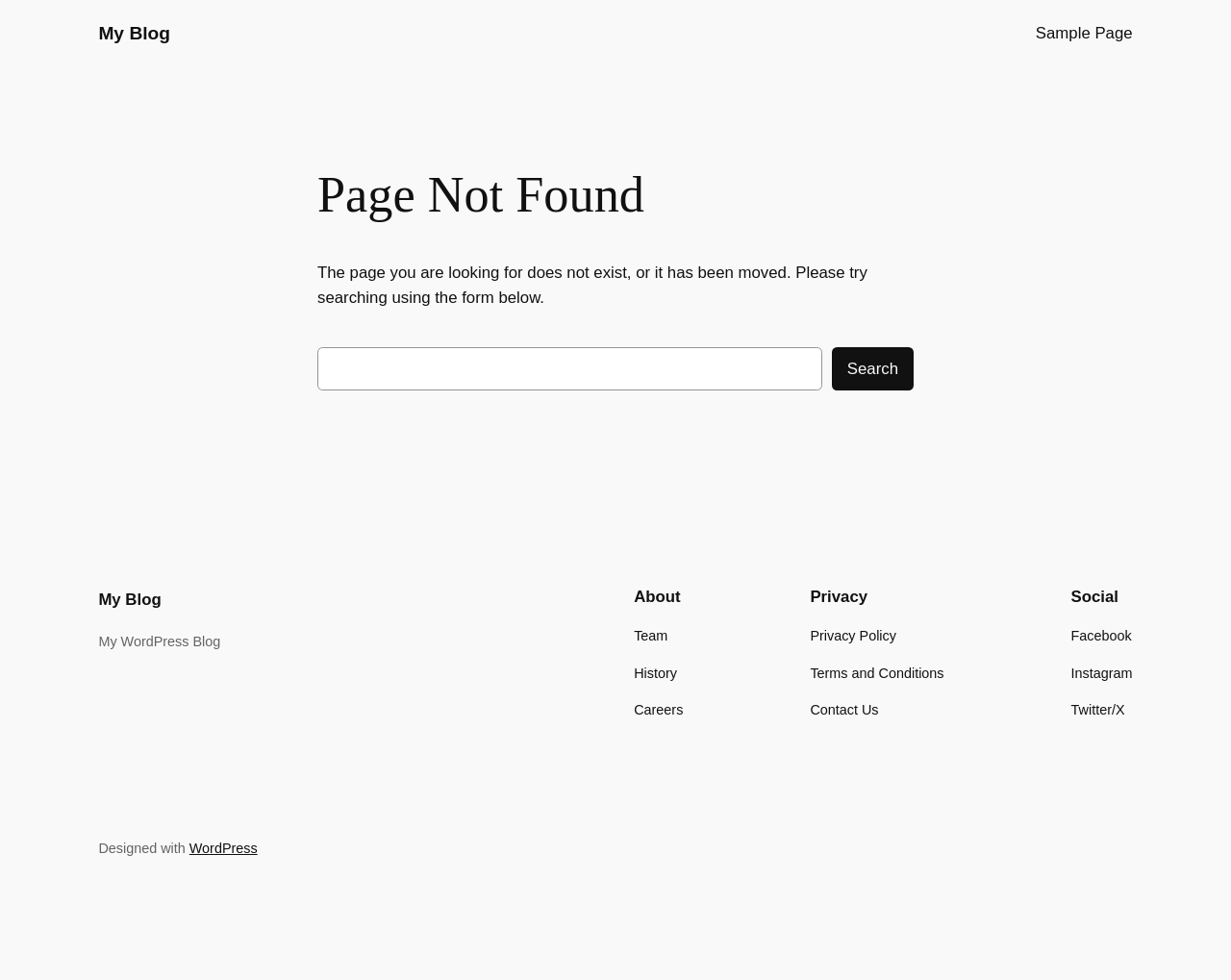Extract the bounding box coordinates for the UI element described by the text: "My Blog". The coordinates should be in the form of [left, top, right, bottom] with values between 0 and 1.

[0.08, 0.024, 0.138, 0.044]